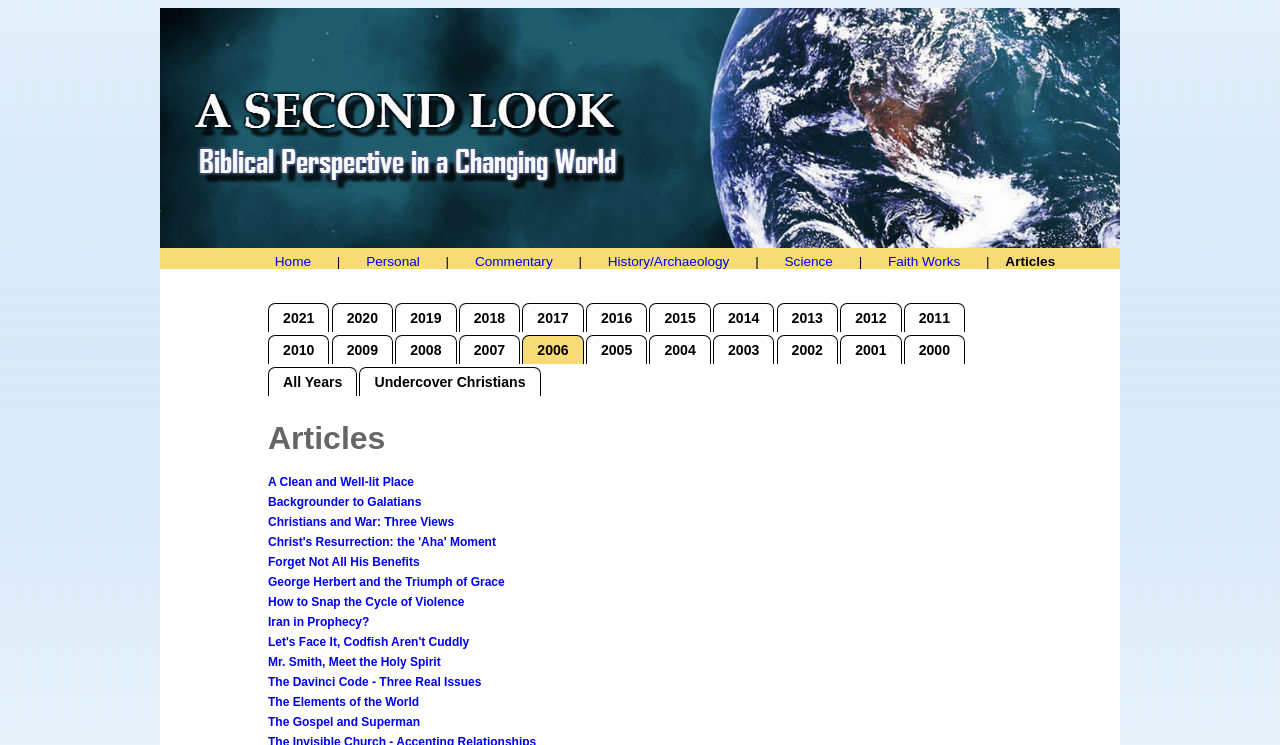What is the category of articles above 'A Clean and Well-lit Place'? Observe the screenshot and provide a one-word or short phrase answer.

Articles